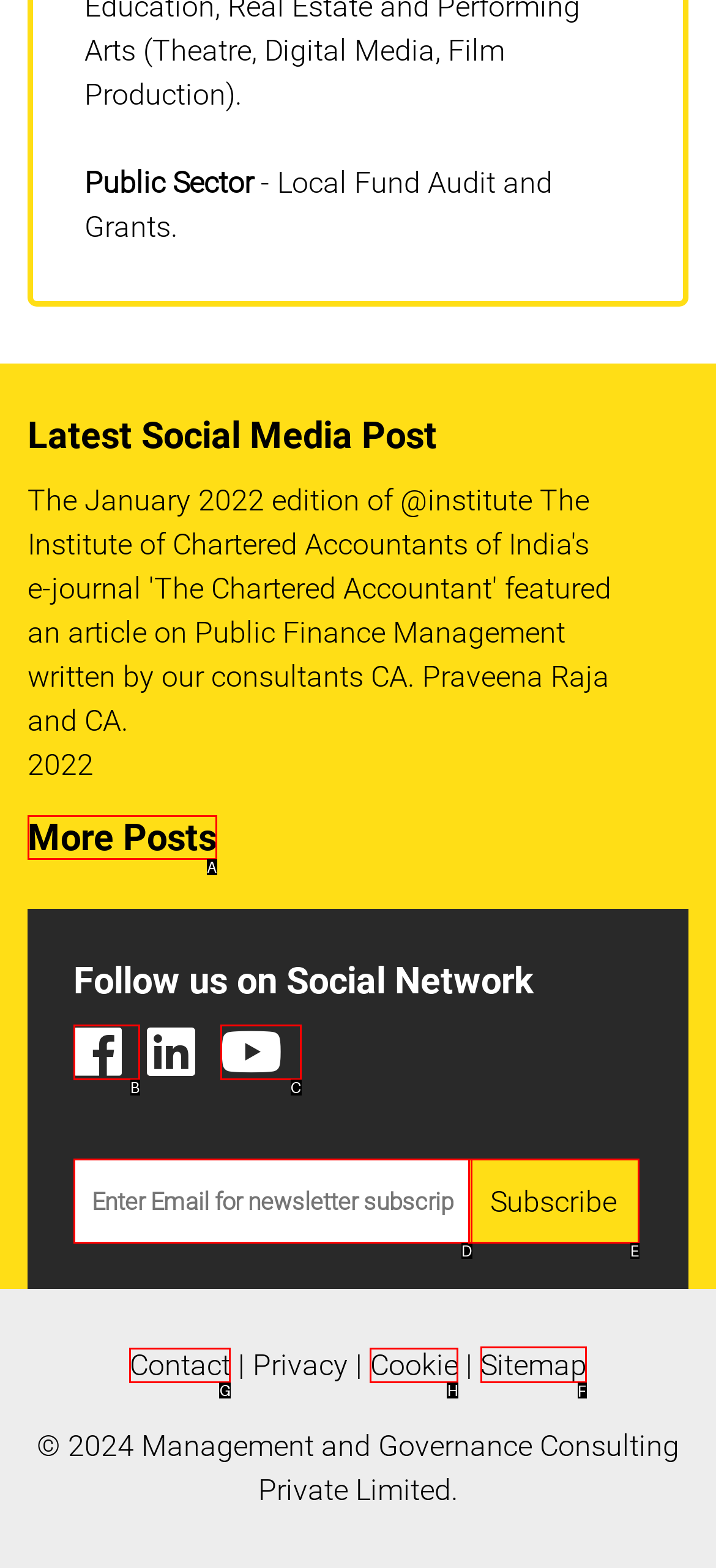Specify which UI element should be clicked to accomplish the task: View the sitemap. Answer with the letter of the correct choice.

F